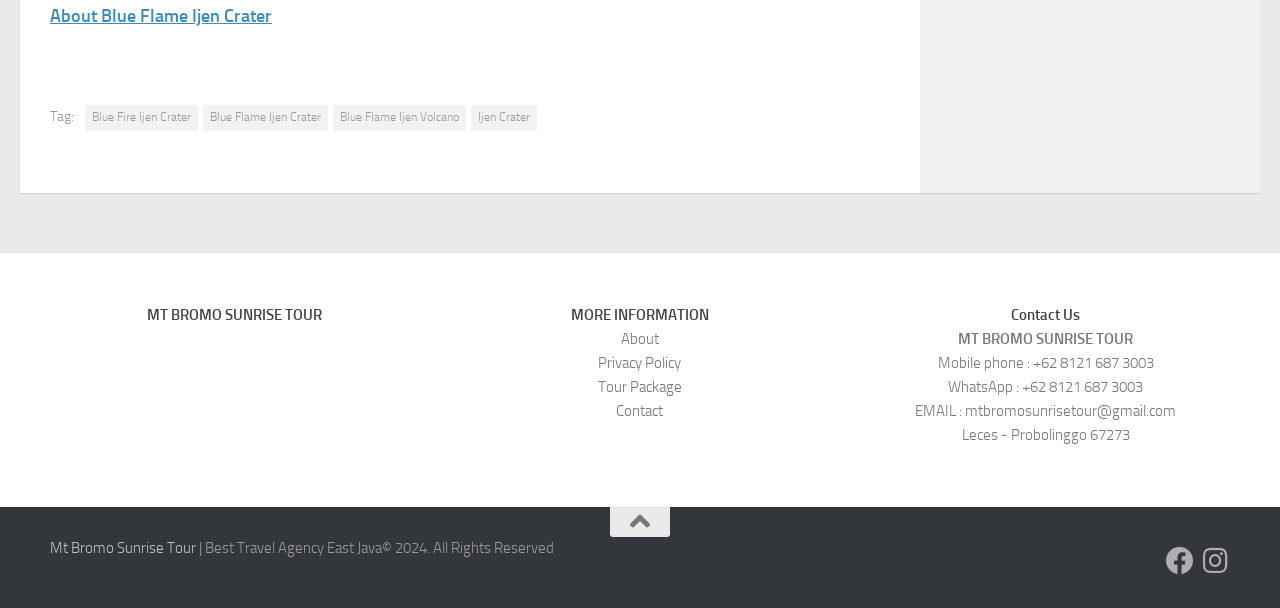What is the email address for contact?
Please provide a detailed and comprehensive answer to the question.

I found the answer by looking at the static text element with the text 'EMAIL : mtbromosunrisetour@gmail.com' which is located in the contact information section.